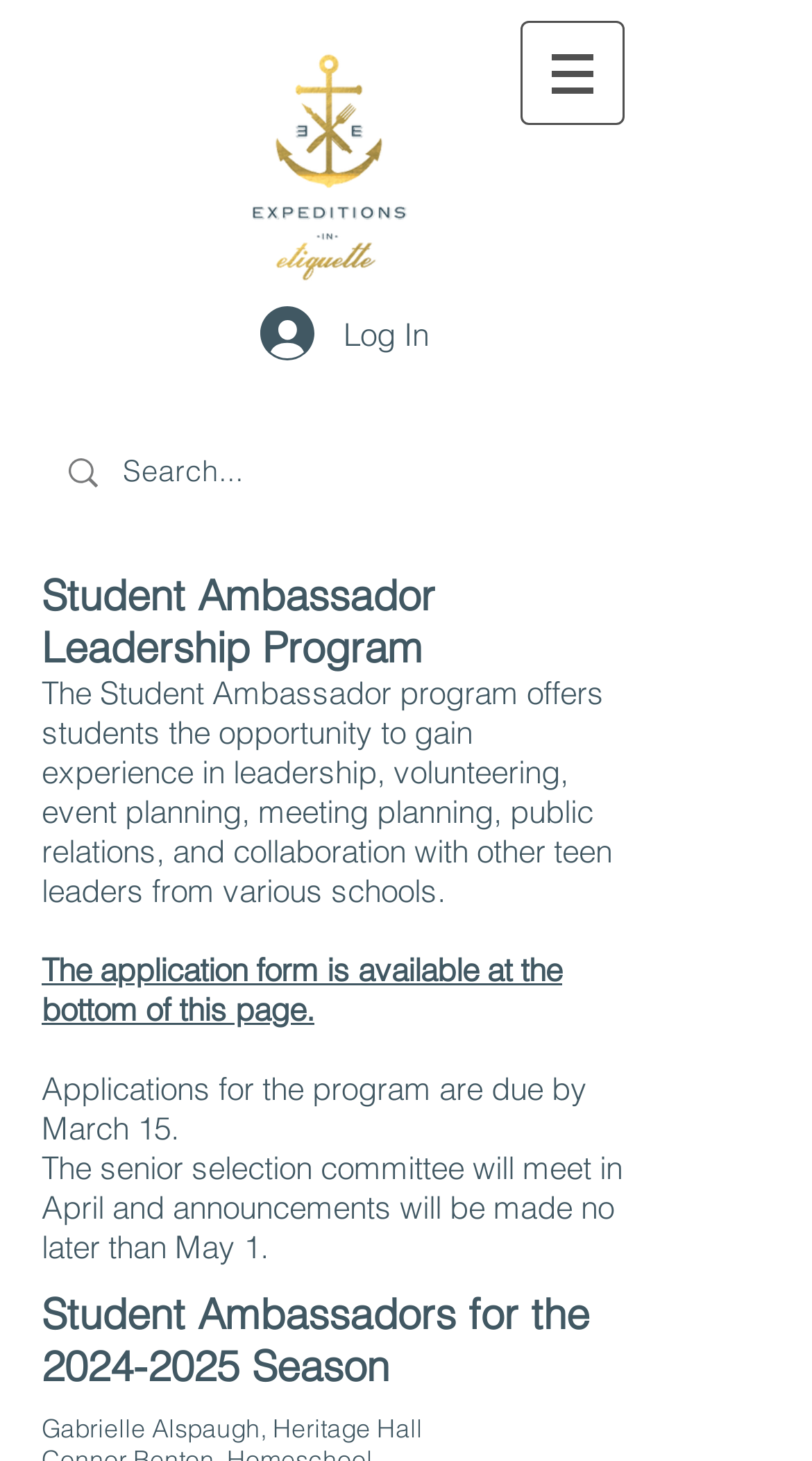What is the position of Gabrielle Alspaugh?
Identify the answer in the screenshot and reply with a single word or phrase.

Student Ambassador